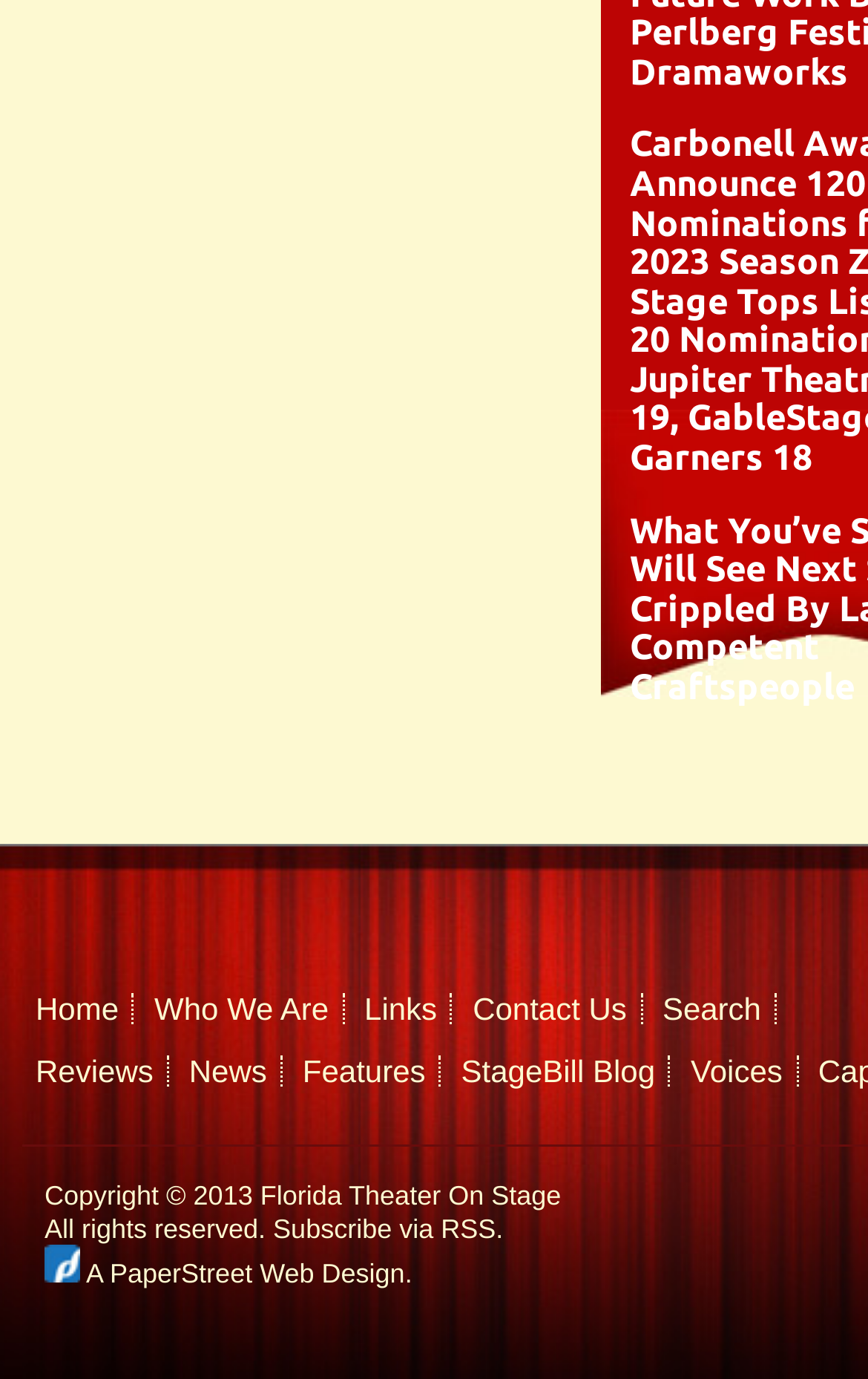How many links are there in the footer section?
Please answer the question with as much detail as possible using the screenshot.

I looked at the footer section of the page and found 4 links: 'Subscribe via RSS.', 'Paperstreet A PaperStreet Web Design', 'Copyright © 2013 Florida Theater On Stage', and 'All rights reserved.'.